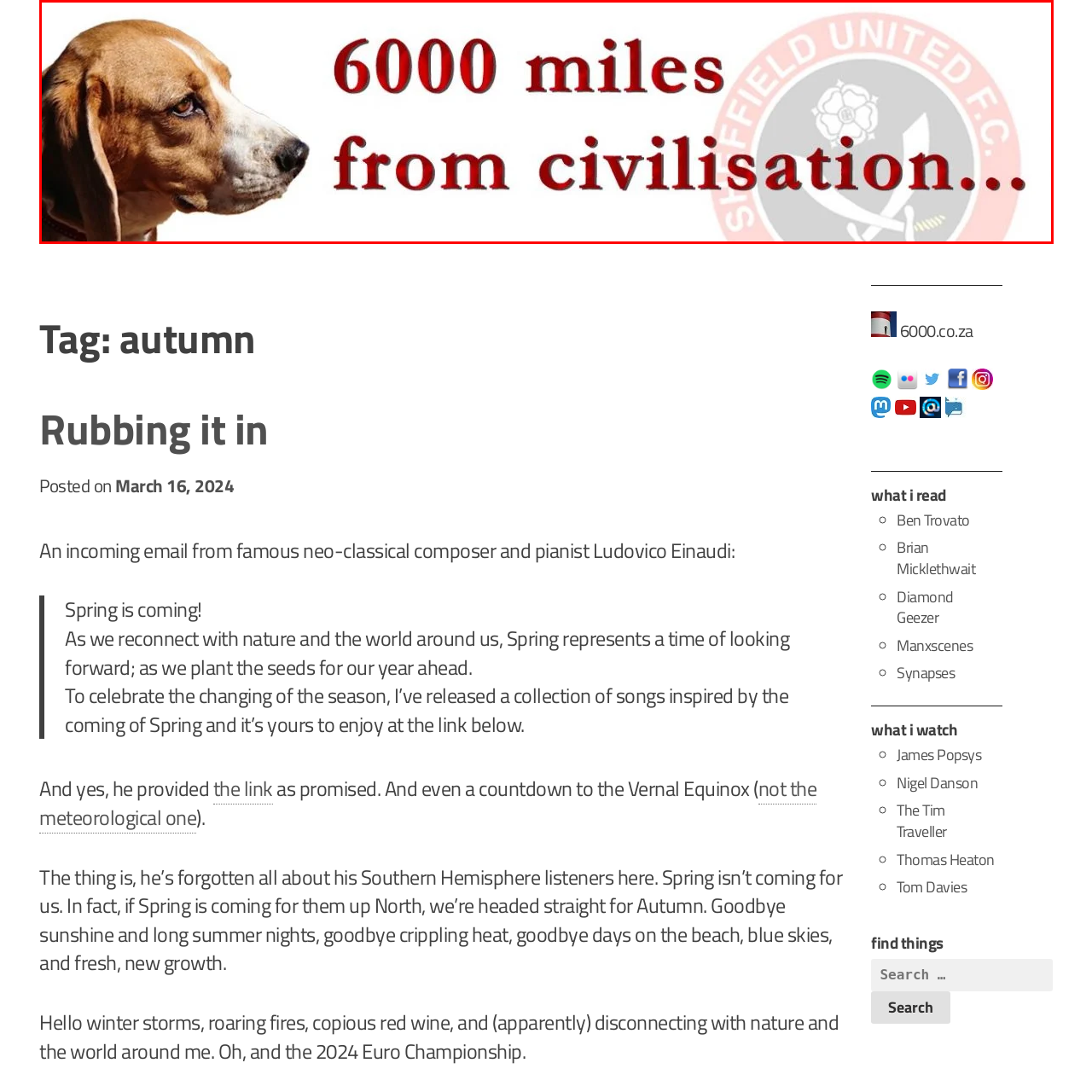Elaborate on the scene depicted within the red bounding box in the image.

This image features a close-up of a beagle's face, characterized by its expressive eyes and signature droopy ears, giving a sense of curiosity and playfulness. Next to the dog, bold text reads "6000 miles from civilisation..." in a striking red font, enhancing the image's impact. In the background, there is a circular emblem associated with Sheffield United F.C., indicating a connection to the football club. The overall composition evokes feelings of loneliness combined with a lighthearted tone, capturing a whimsical contrast between the beagle's charm and the idea of being far from urban life.